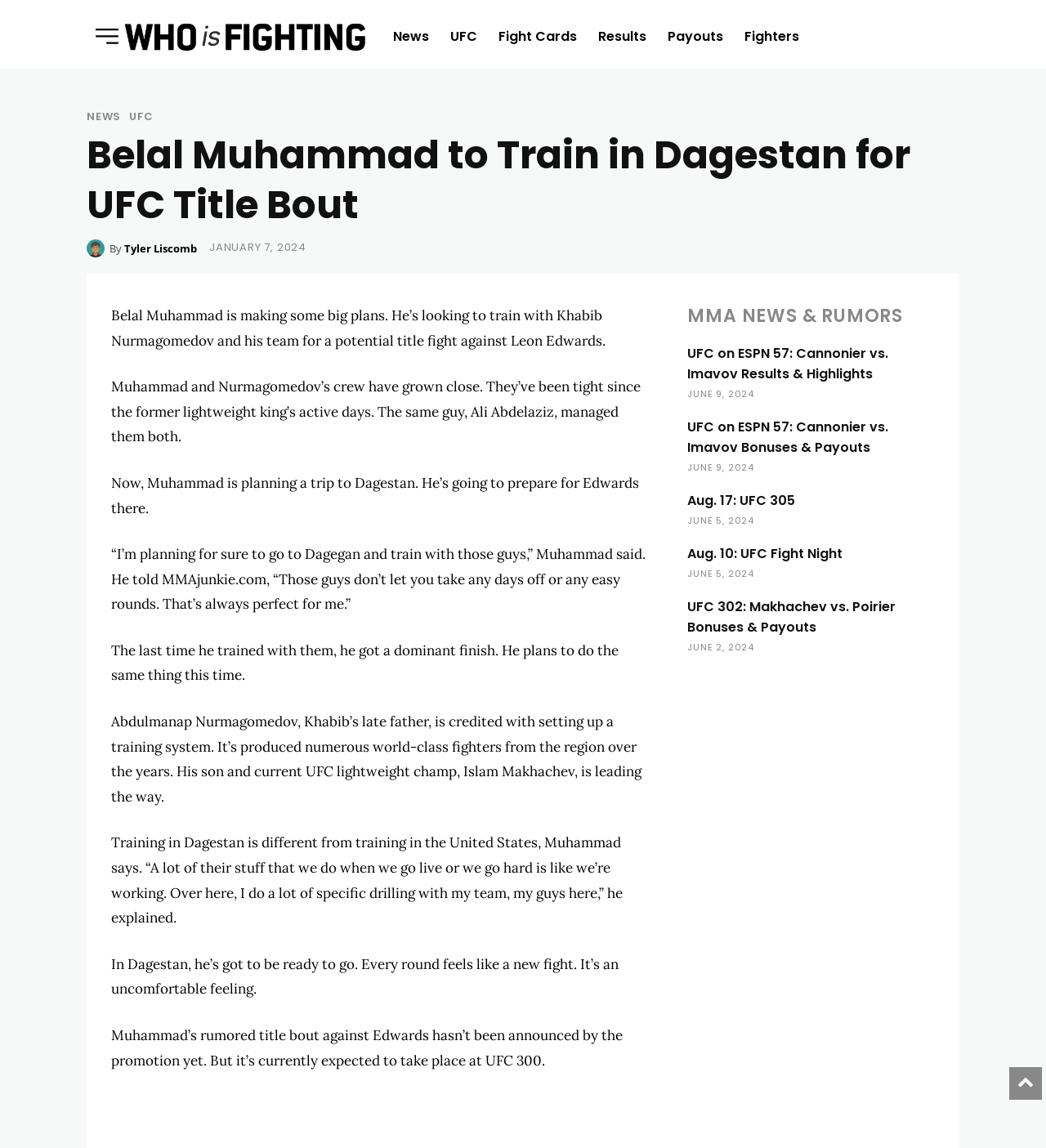Show the bounding box coordinates for the HTML element described as: "Aug. 10: UFC Fight Night".

[0.657, 0.474, 0.806, 0.49]